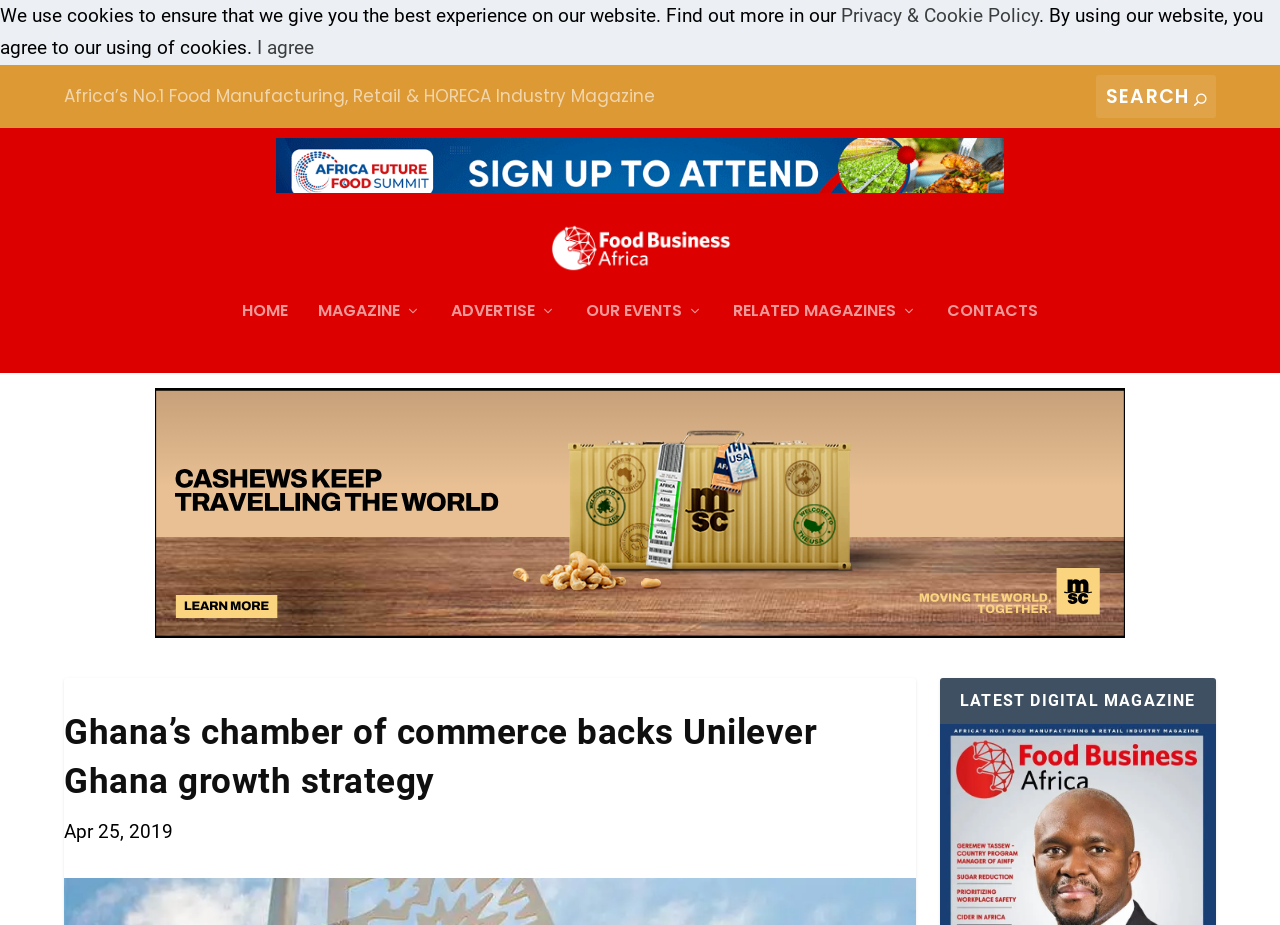Provide the bounding box coordinates of the area you need to click to execute the following instruction: "View LATEST DIGITAL MAGAZINE".

[0.734, 0.76, 0.95, 0.81]